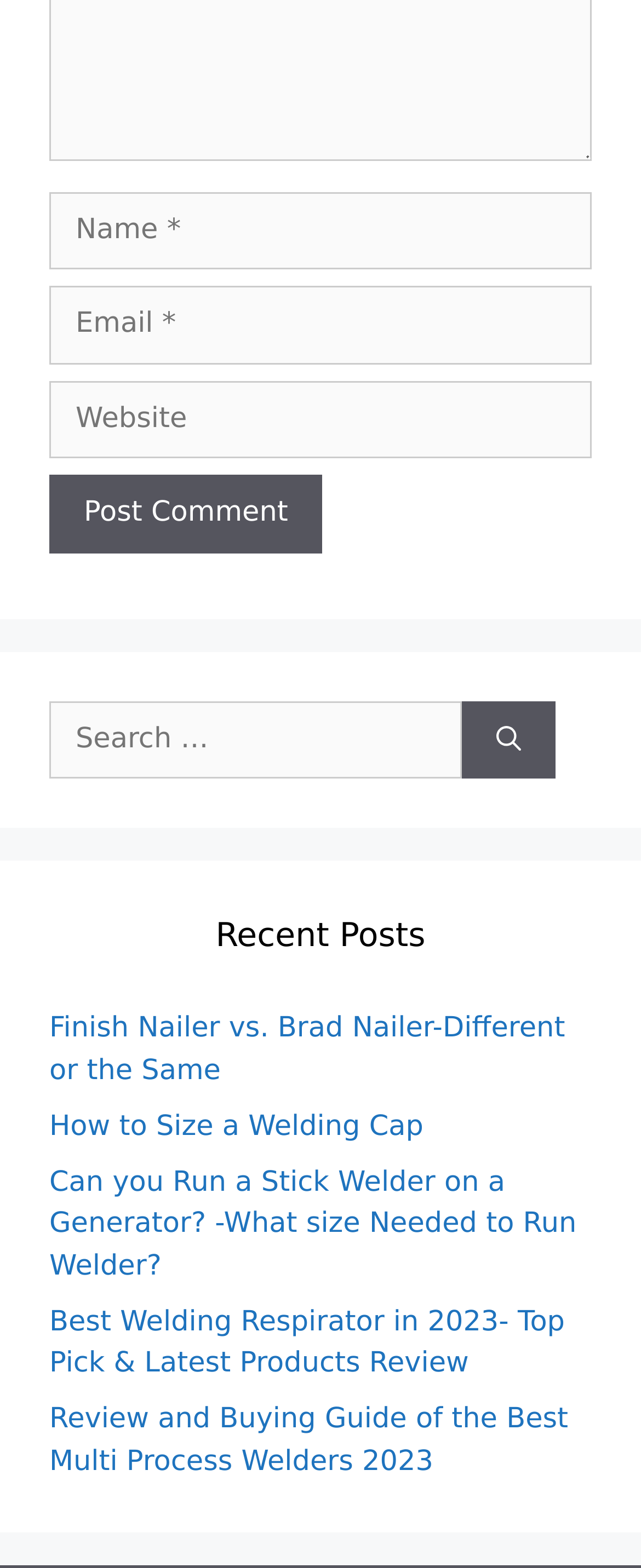For the element described, predict the bounding box coordinates as (top-left x, top-left y, bottom-right x, bottom-right y). All values should be between 0 and 1. Element description: name="submit" value="Post Comment"

[0.077, 0.303, 0.503, 0.353]